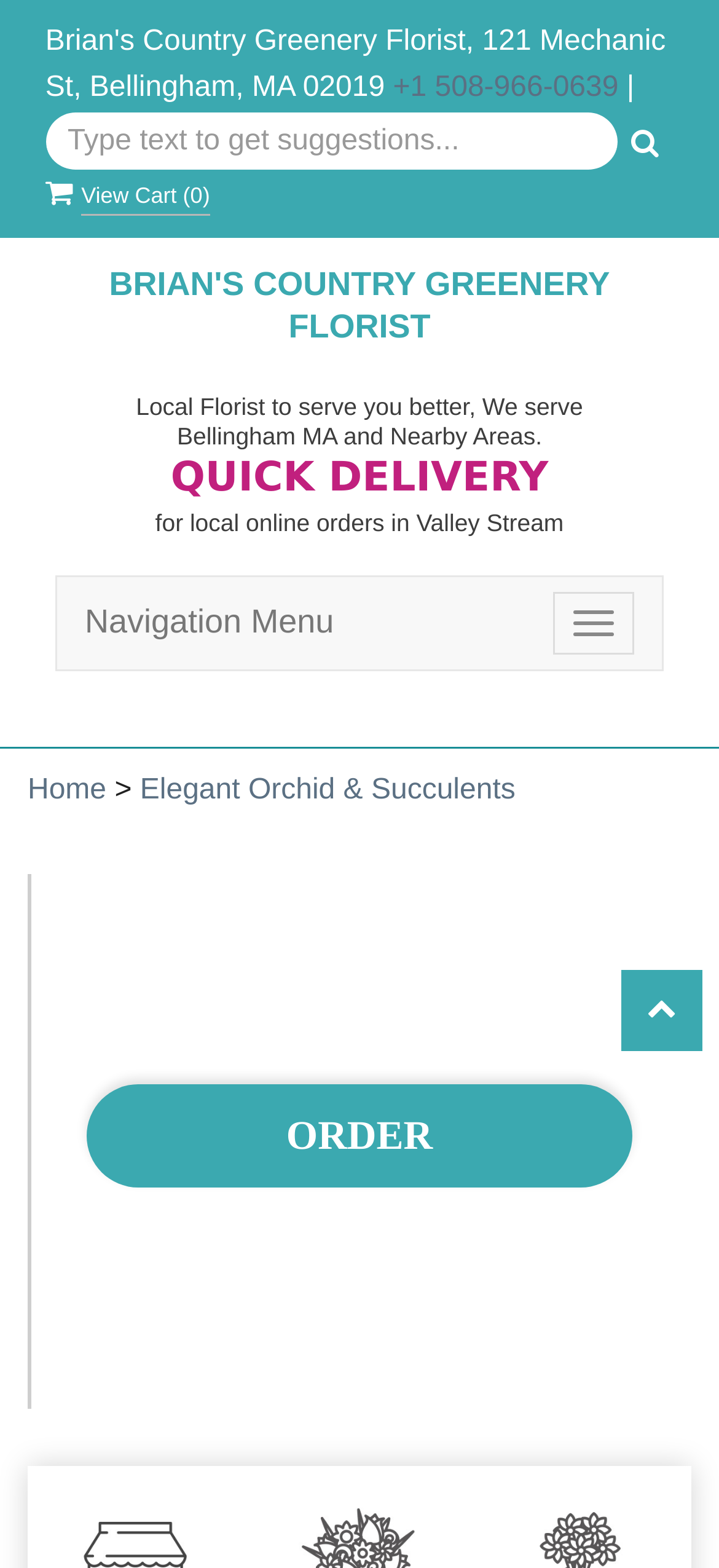What is the name of the local florist?
Answer the question in as much detail as possible.

I found the name of the local florist by looking at the link element with the text 'BRIAN'S COUNTRY GREENERY FLORIST' which is located at the top of the page and also has a heading element with the same text.